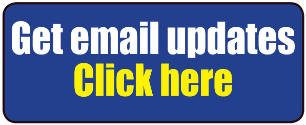Please provide a one-word or short phrase answer to the question:
What is the purpose of the 'Get email updates' button?

to subscribe to updates